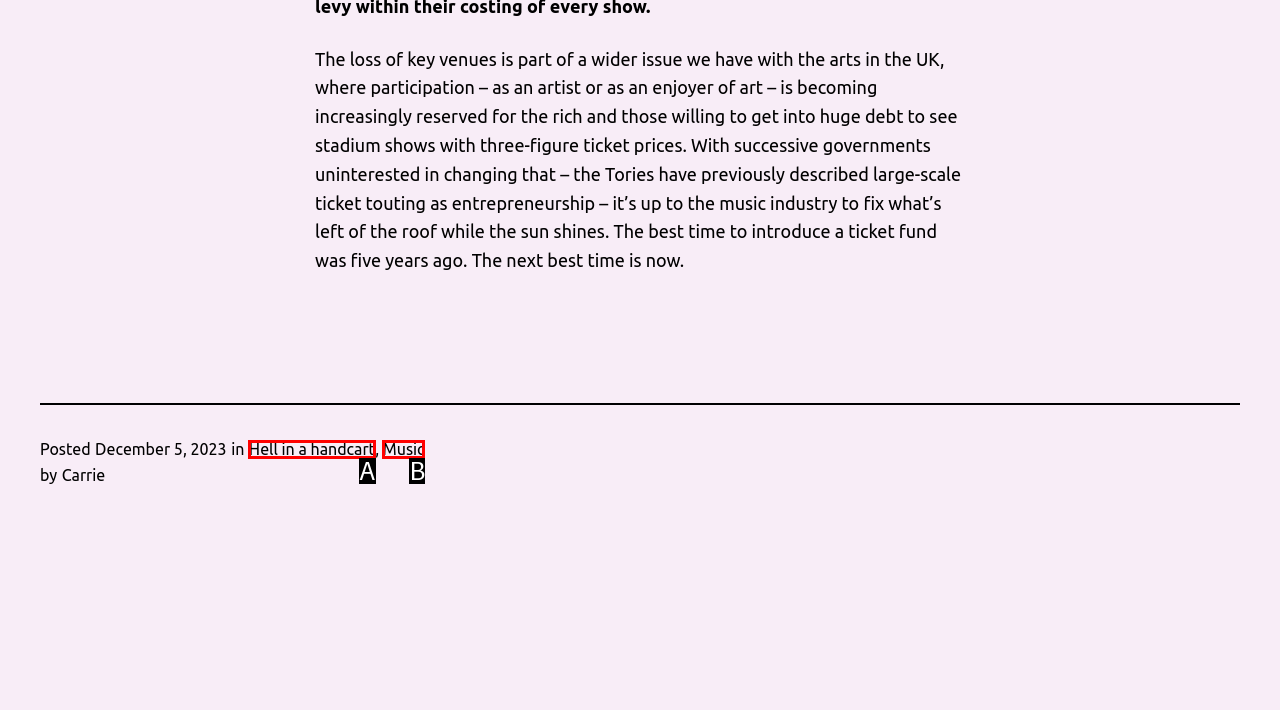Select the letter that corresponds to the description: Hell in a handcart. Provide your answer using the option's letter.

A